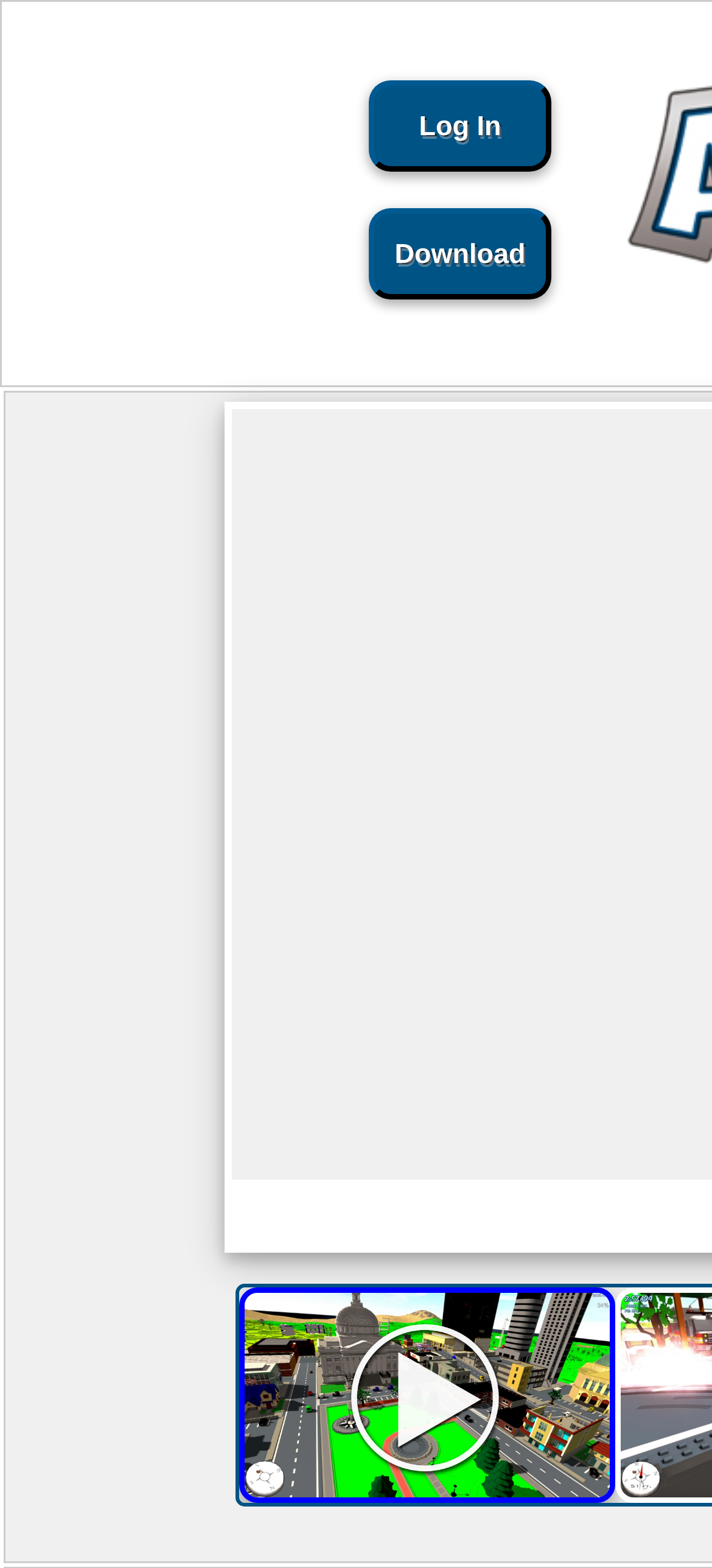Provide the bounding box coordinates of the HTML element described by the text: "Log In". The coordinates should be in the format [left, top, right, bottom] with values between 0 and 1.

[0.518, 0.051, 0.774, 0.109]